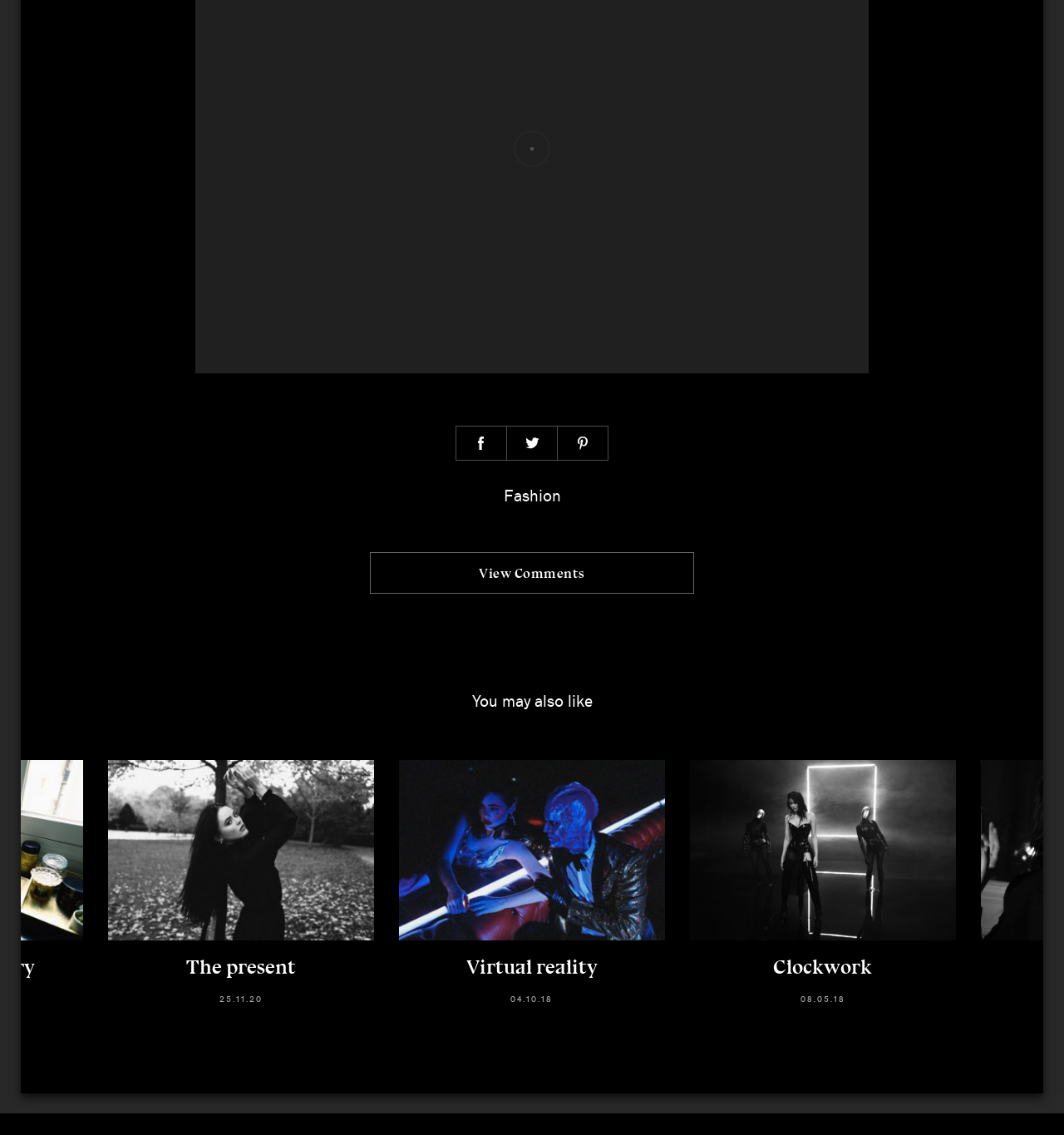What is the copyright year of the website?
Look at the webpage screenshot and answer the question with a detailed explanation.

I found the copyright information at the bottom of the webpage, which states '© Kayture 2024 —'.